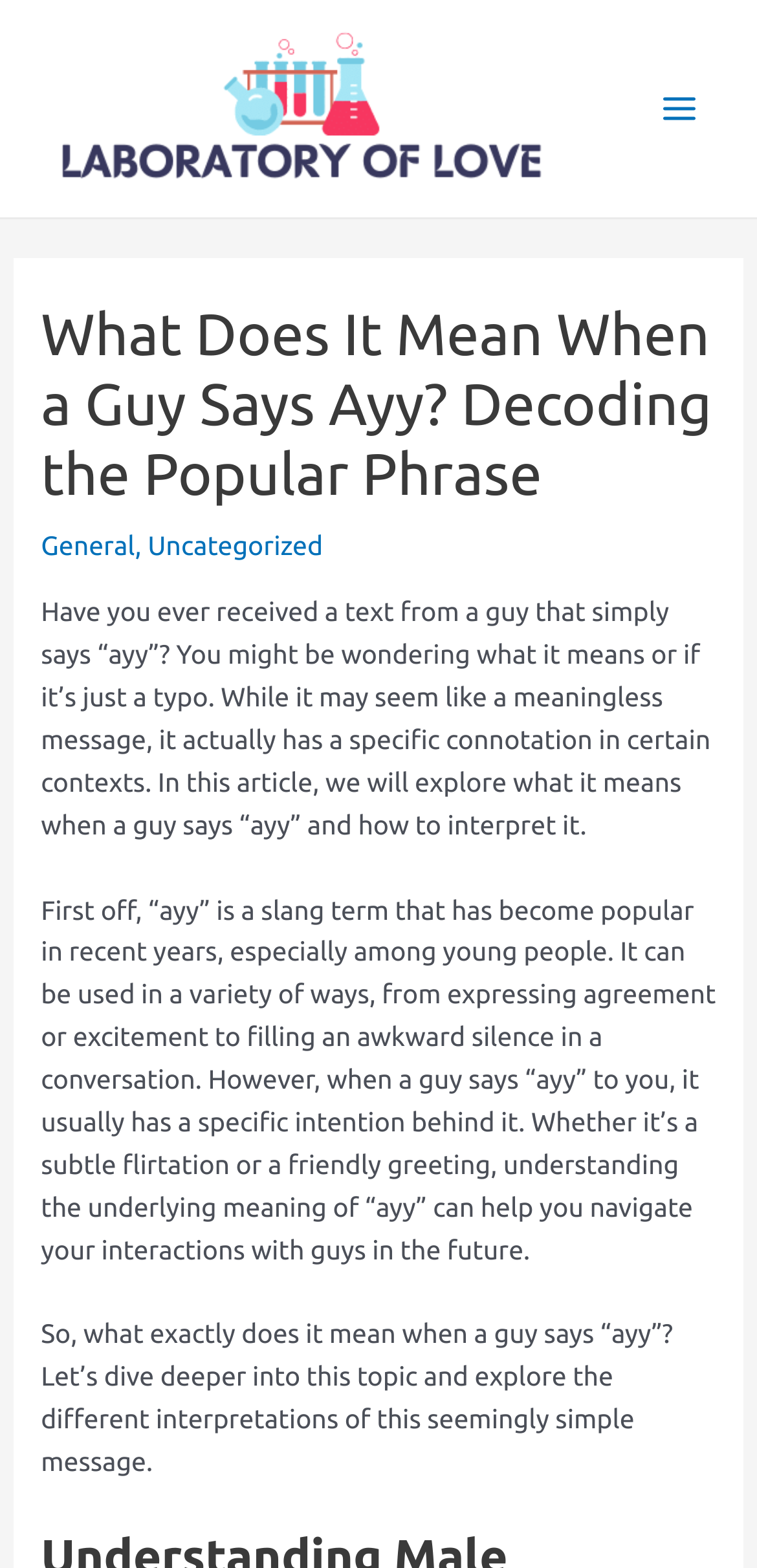What is the text of the first paragraph?
Provide a concise answer using a single word or phrase based on the image.

Have you ever received a text...